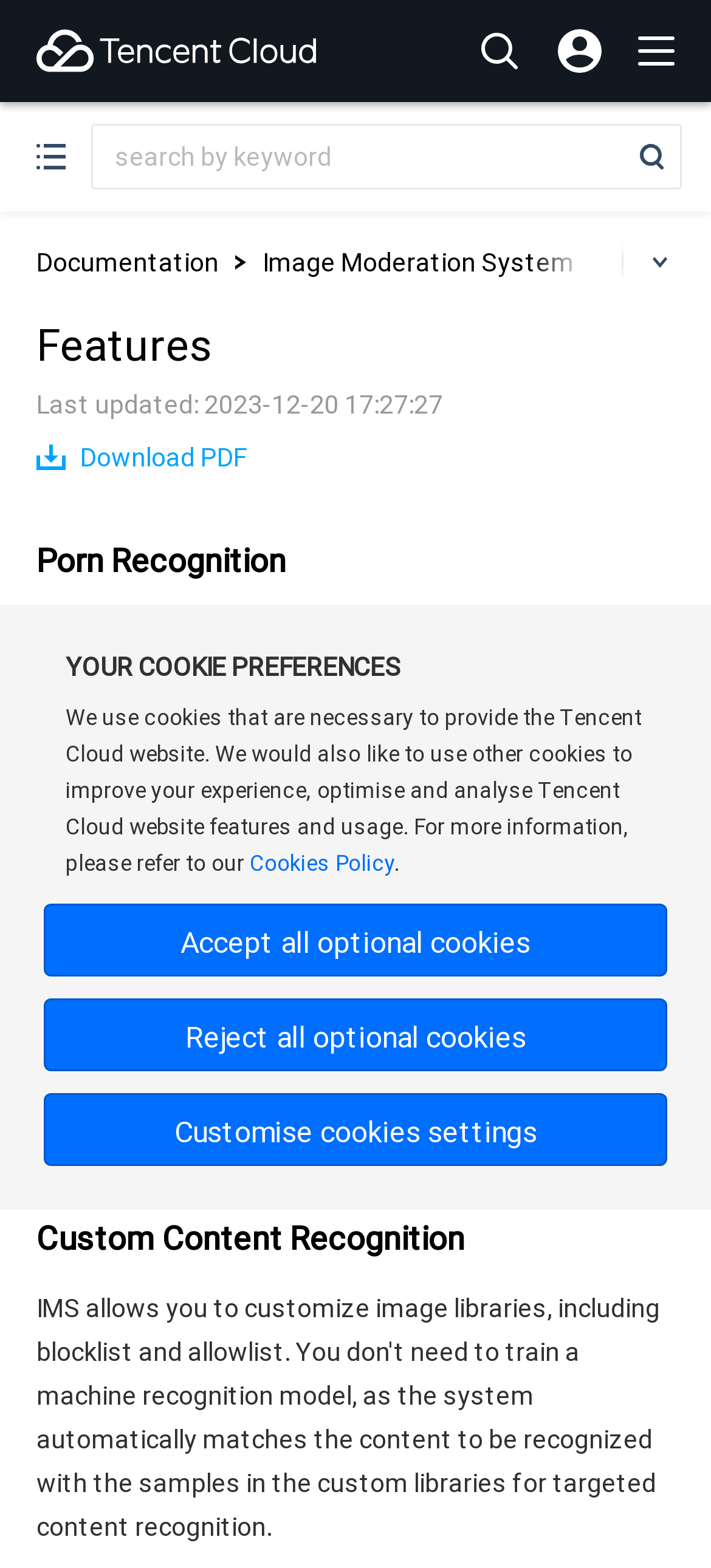Provide a one-word or short-phrase response to the question:
What is the name of the cloud platform?

Tencent Cloud